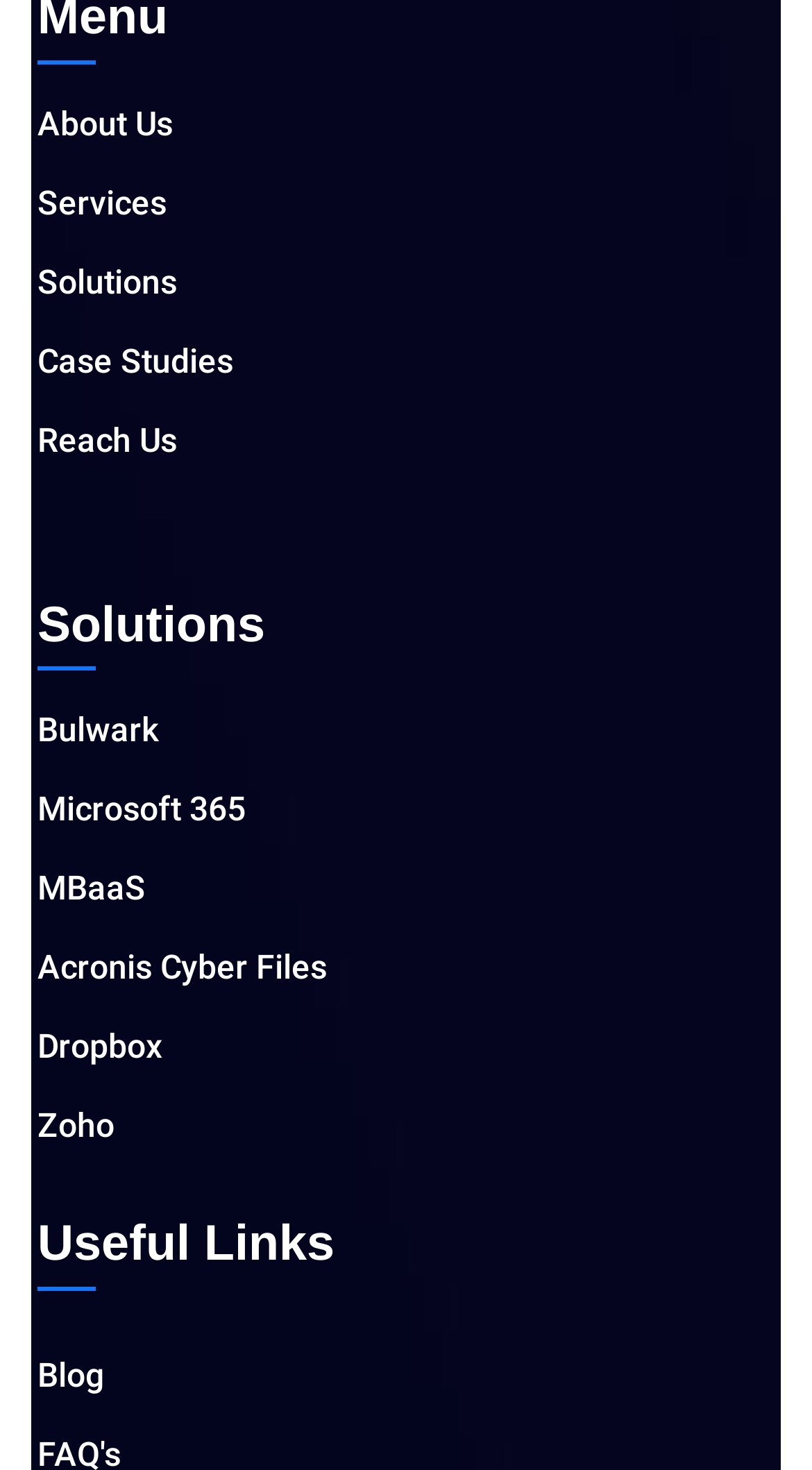Identify the bounding box coordinates of the element that should be clicked to fulfill this task: "explore Microsoft 365". The coordinates should be provided as four float numbers between 0 and 1, i.e., [left, top, right, bottom].

[0.046, 0.533, 0.954, 0.57]